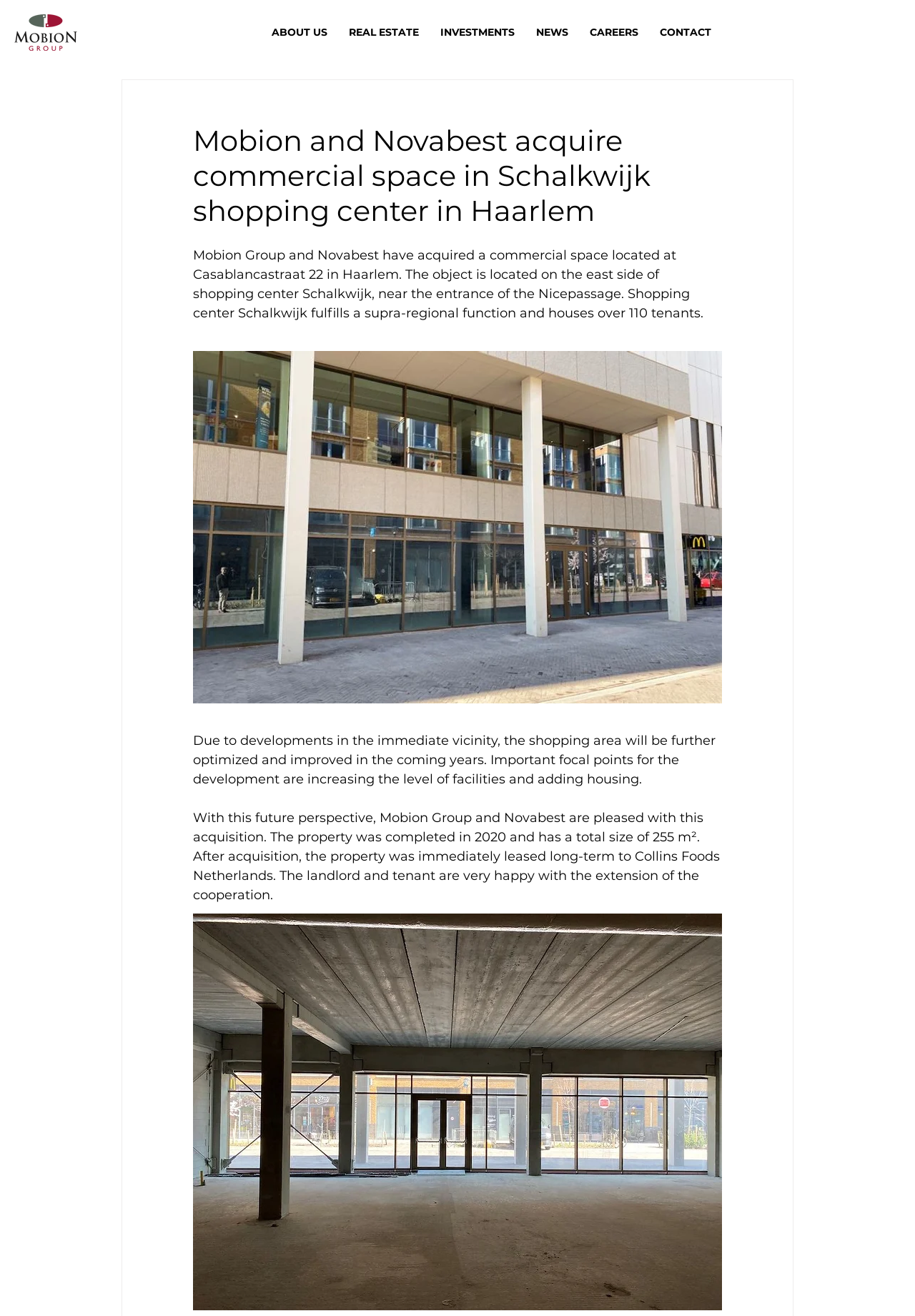What is the function of the button below the text?
Please use the image to provide a one-word or short phrase answer.

unknown